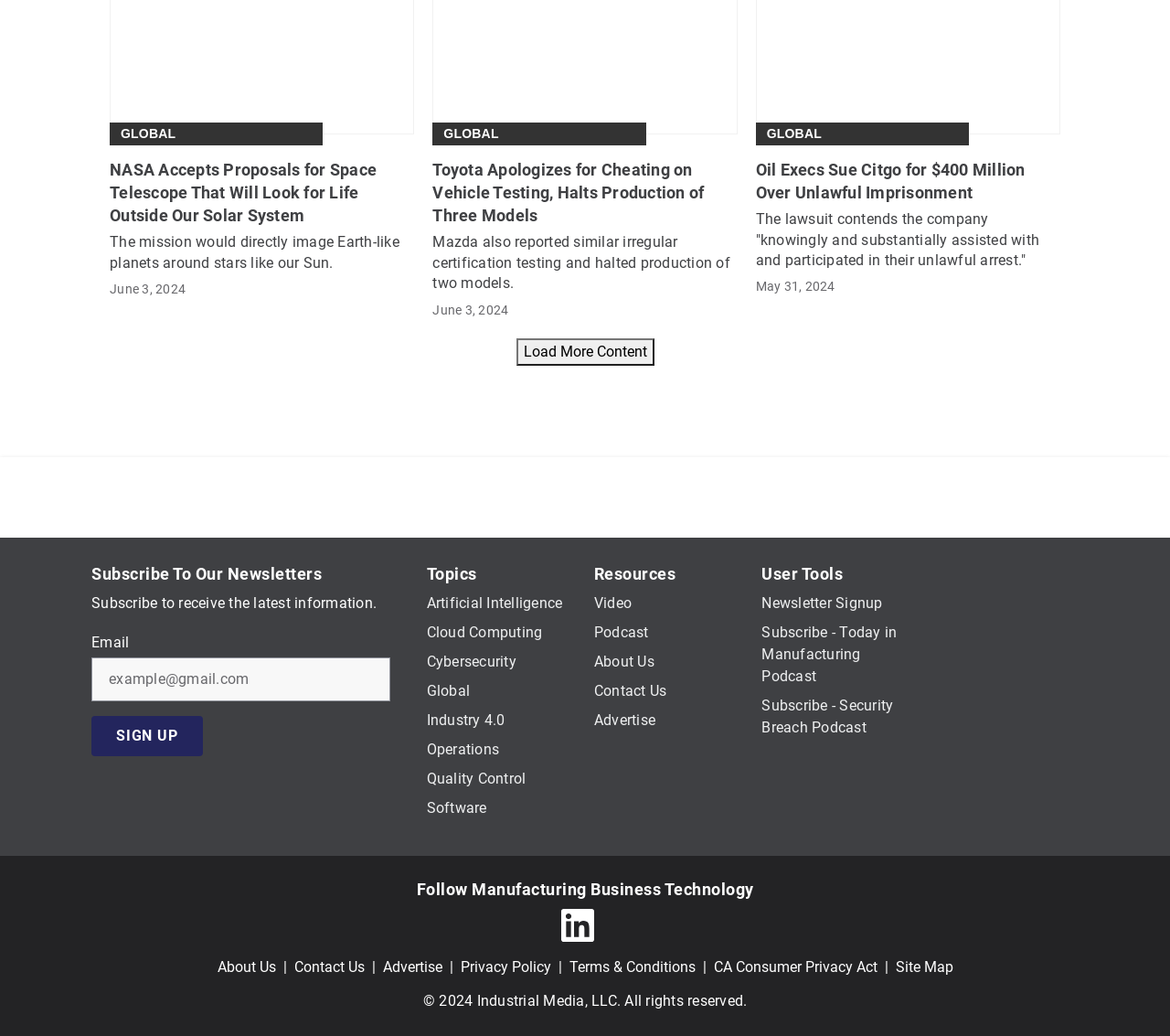Give a one-word or short phrase answer to the question: 
What is the main topic of the webpage?

News